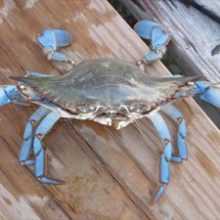Explain in detail what you see in the image.

This image features a blue crab, an important species in marine ecosystems and a key focus of scientific research. The crab is placed on a wooden surface, showcasing its distinctive blue claws and patterned carapace. This particular species is often studied for its responses to environmental stressors, including oil exposure, highlighting its significance in ecological studies, especially in relation to the aftermath of incidents like oil spills. The research contributes to understanding the impacts on local wildlife and informs conservation efforts.